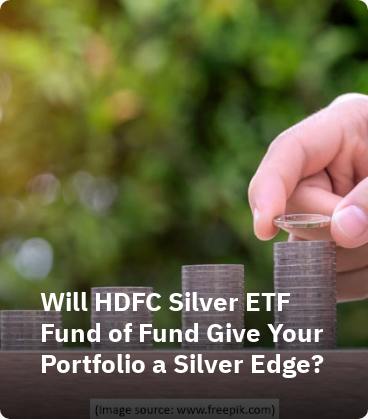Generate an elaborate caption that covers all aspects of the image.

The image features a hand holding a coin, poised above a series of stacked coins, symbolizing investment and financial growth. This visual emphasizes the theme of the accompanying article titled "Will HDFC Silver ETF Fund of Fund Give Your Portfolio a Silver Edge?" The backdrop is lush and green, suggesting prosperity and growth in financial endeavors. This context is meant to intrigue readers about the potential benefits of investment in HDFC's Silver ETF as a strategic addition to their portfolios. The overall design conveys themes of finance, strategy, and opportunity in the investment landscape.